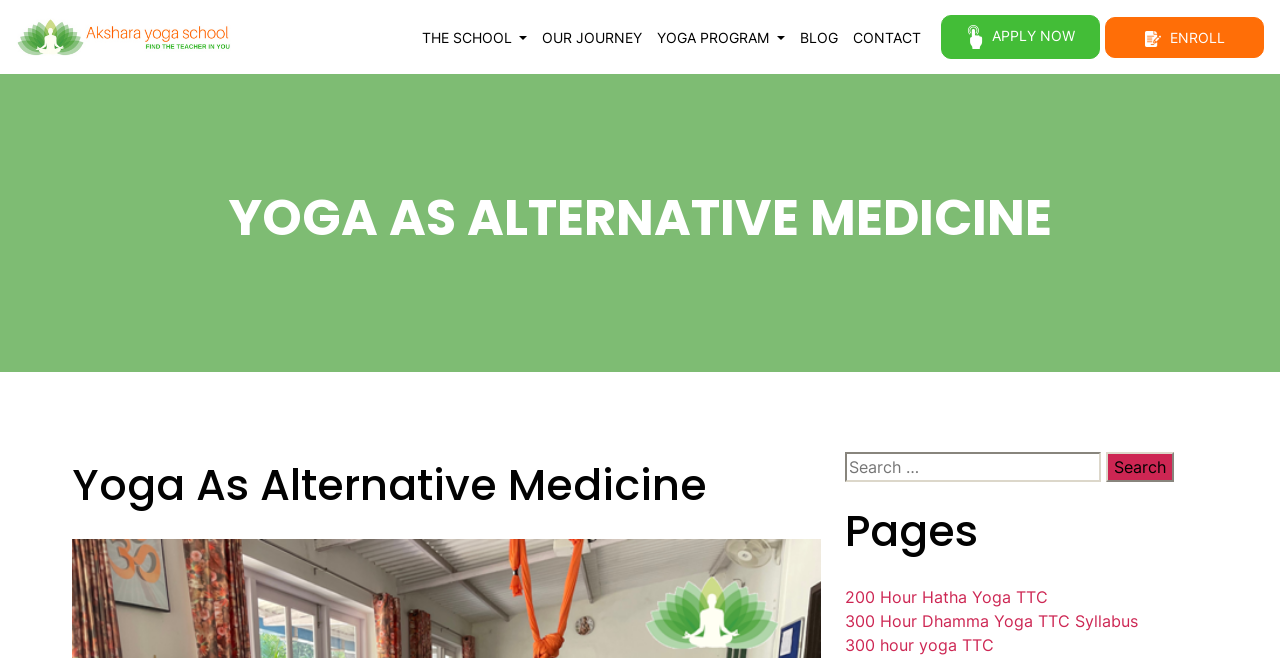Produce a meticulous description of the webpage.

The webpage is about Akshara Yoga School, with a focus on yoga as an alternative medicine. At the top left corner, there is a logo of Akshara Yoga School, which is an image linked to the school's homepage. 

To the right of the logo, there are six navigation links: 'THE SCHOOL', 'OUR JOURNEY', 'YOGA PROGRAM', 'BLOG', 'CONTACT', and 'APPLY NOW', followed by an 'ENROLL' link. These links are positioned horizontally, taking up the top section of the page.

Below the navigation links, there is a large heading that reads 'YOGA AS ALTERNATIVE MEDICINE', which spans almost the entire width of the page. 

Further down, there is another heading with the same text, 'Yoga As Alternative Medicine', which is slightly smaller in size. 

On the right side of the page, there is a search bar with a label 'Search for:' and a 'Search' button. 

Below the search bar, there is a heading 'Pages', followed by three links: '200 Hour Hatha Yoga TTC', '300 Hour Dhamma Yoga TTC Syllabus', and '300 hour yoga TTC'. These links are stacked vertically, taking up the lower right section of the page.